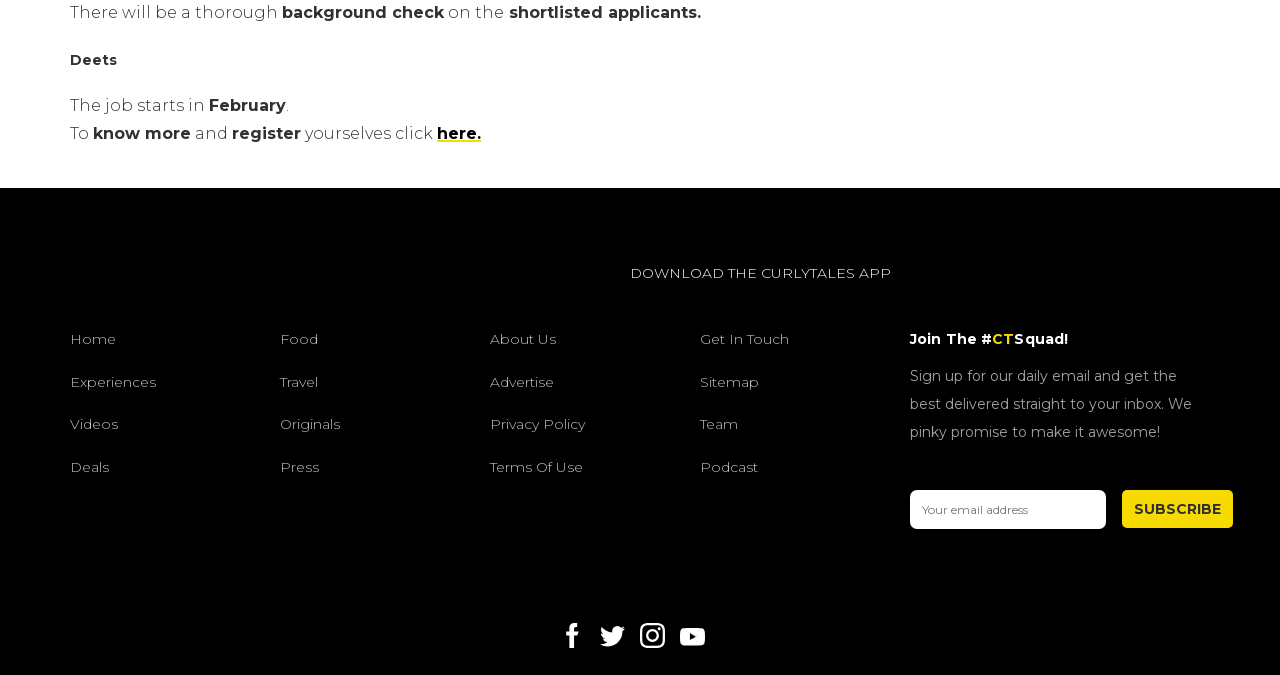Use one word or a short phrase to answer the question provided: 
What is the purpose of the 'Subscribe' button?

To receive daily email